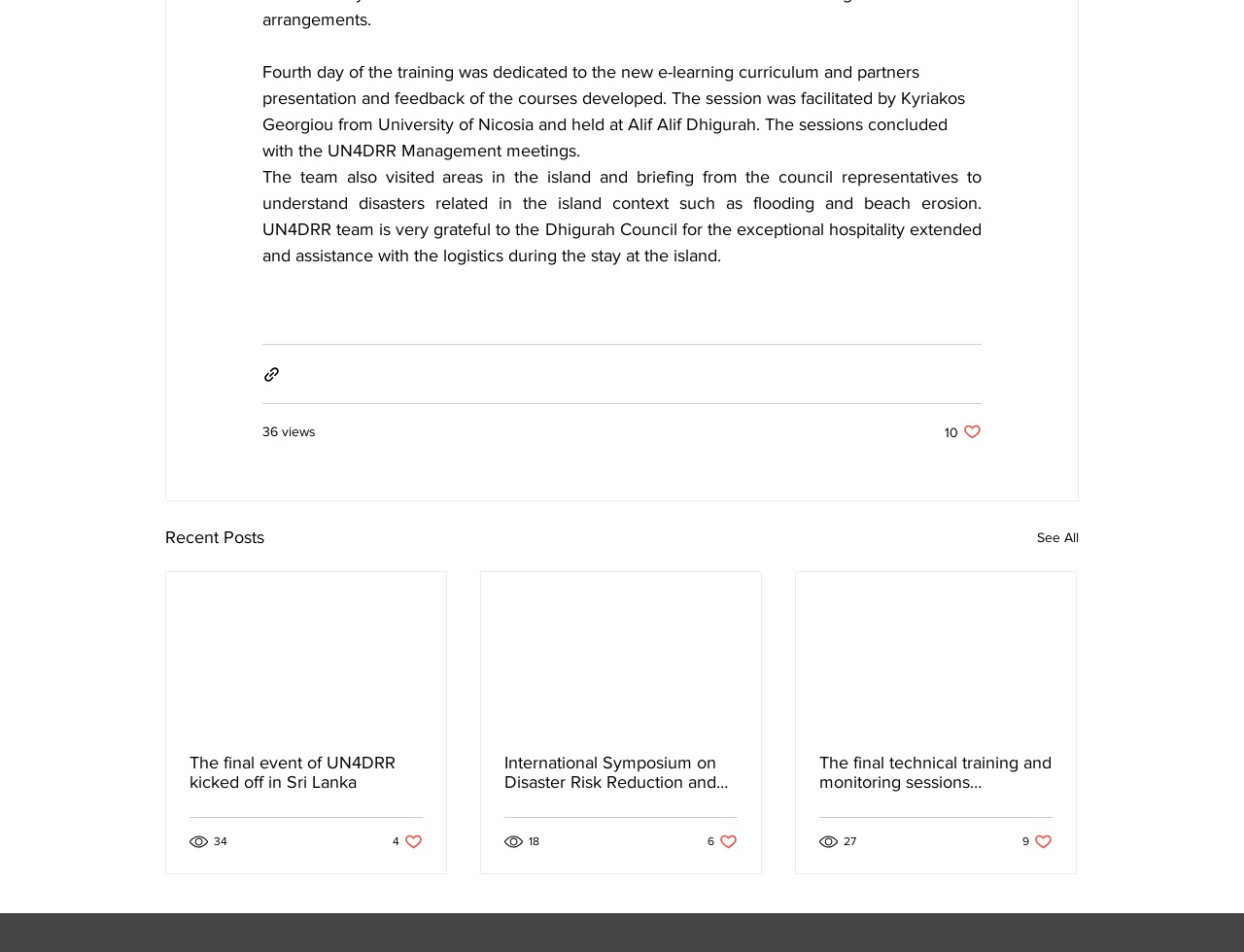Determine the bounding box coordinates for the area you should click to complete the following instruction: "Read the article".

[0.134, 0.601, 0.359, 0.918]